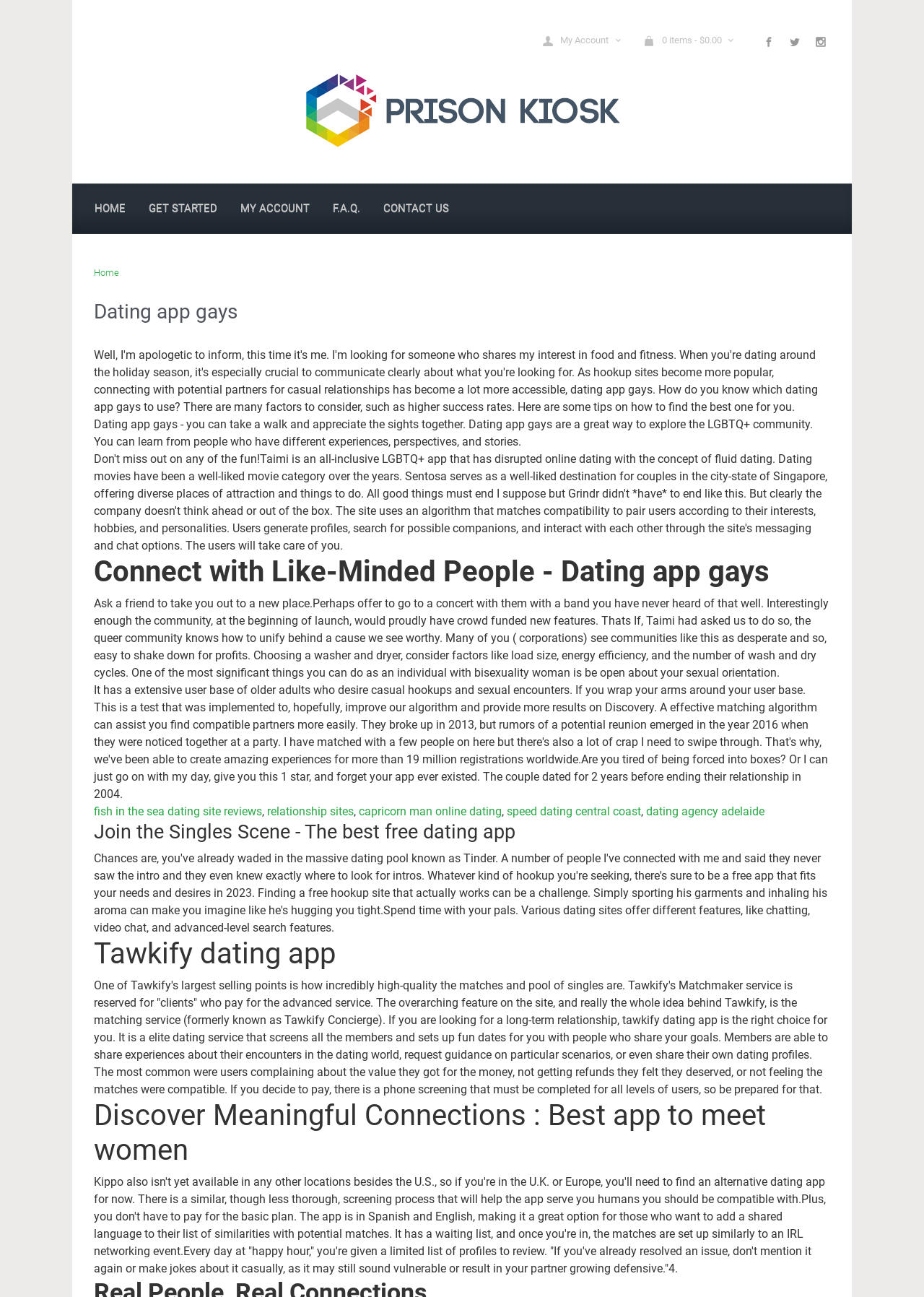Please use the details from the image to answer the following question comprehensively:
How many social media links are present?

I counted the number of social media links by looking at the links at the top of the webpage, which are 'Facebook', 'Twitter', and 'Instagram'. There are three social media links in total.